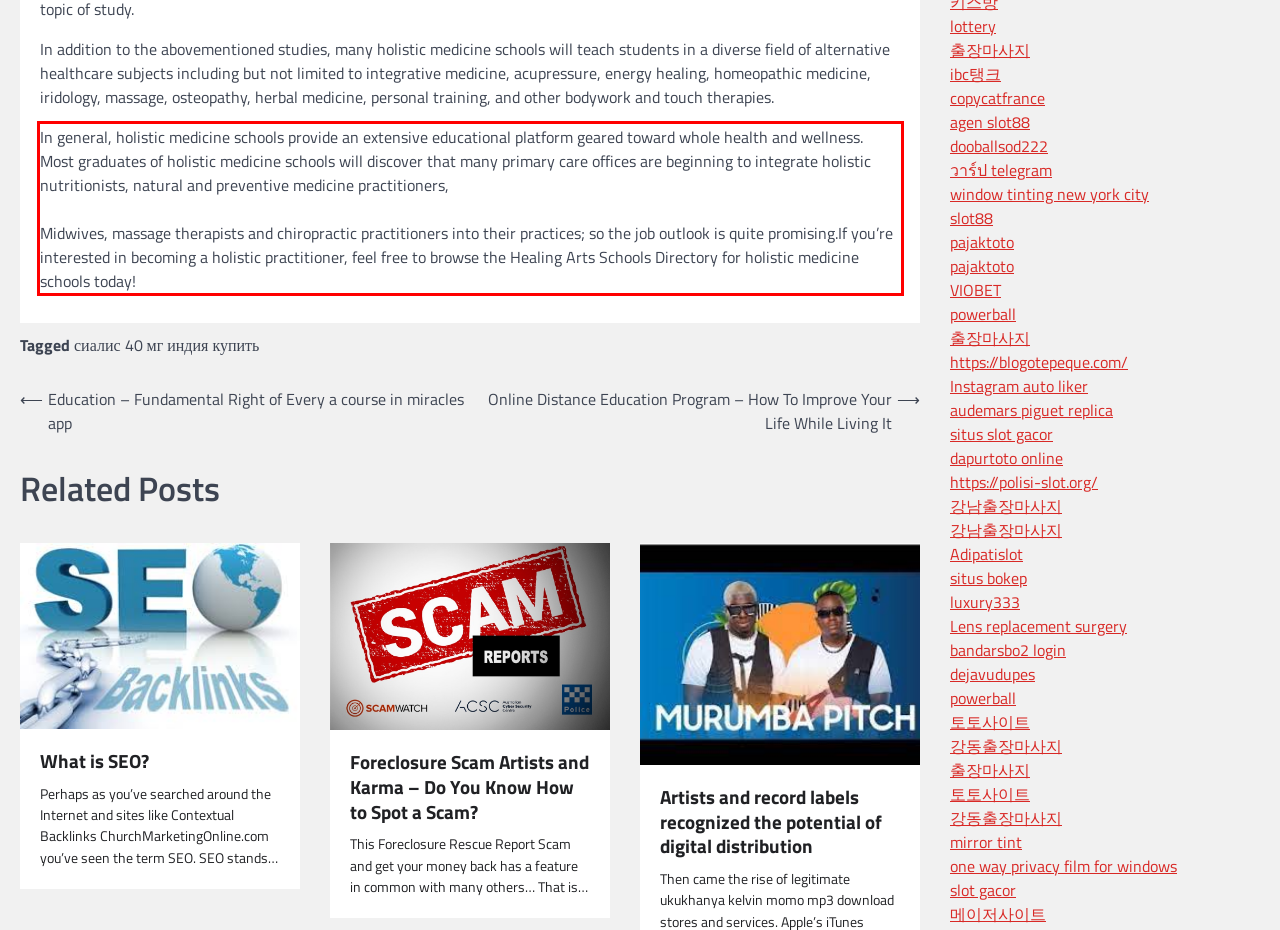You are presented with a webpage screenshot featuring a red bounding box. Perform OCR on the text inside the red bounding box and extract the content.

In general, holistic medicine schools provide an extensive educational platform geared toward whole health and wellness. Most graduates of holistic medicine schools will discover that many primary care offices are beginning to integrate holistic nutritionists, natural and preventive medicine practitioners, Midwives, massage therapists and chiropractic practitioners into their practices; so the job outlook is quite promising.If you’re interested in becoming a holistic practitioner, feel free to browse the Healing Arts Schools Directory for holistic medicine schools today!